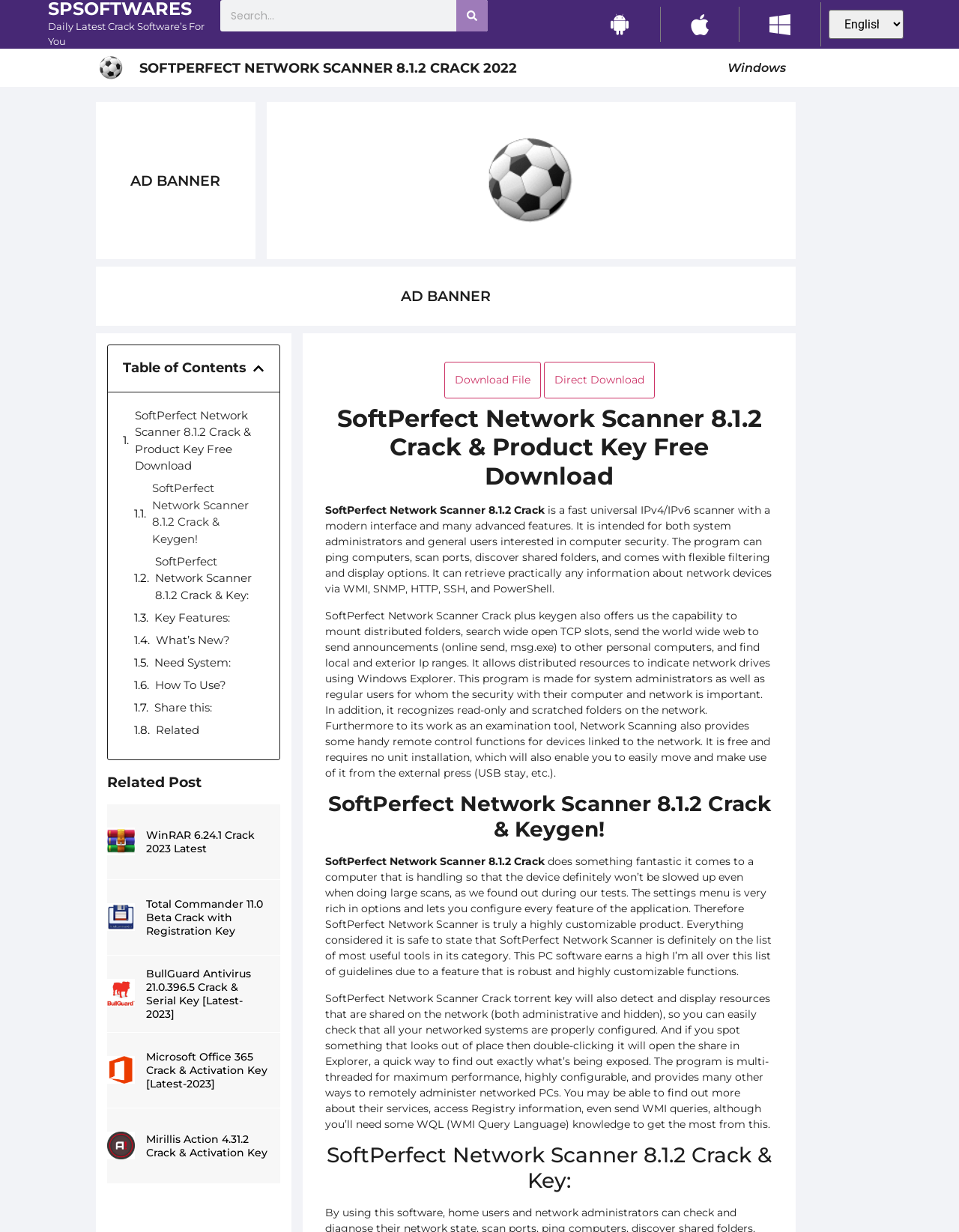Answer the question with a brief word or phrase:
What is the purpose of the software?

Network scanning and security